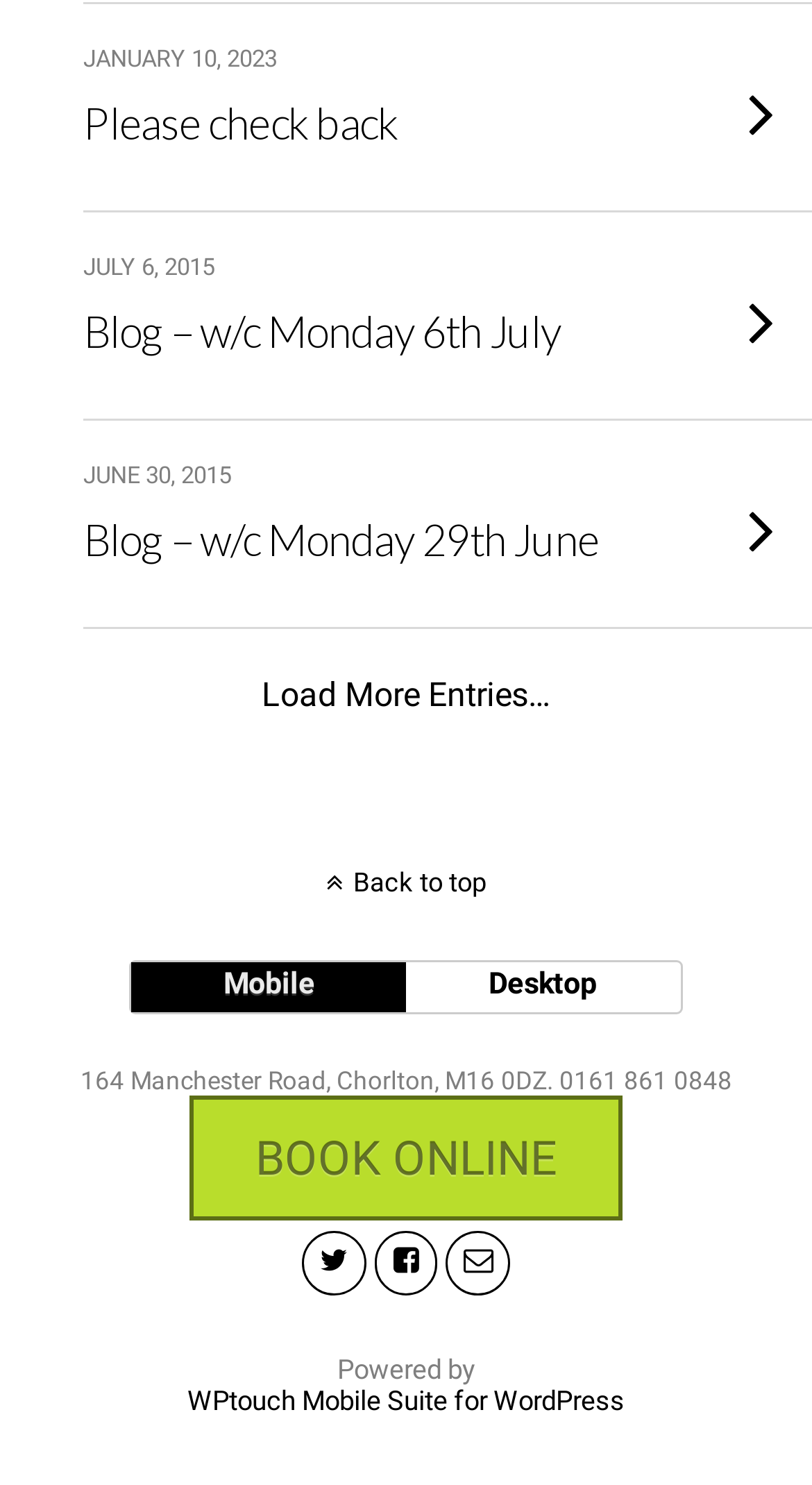Given the element description: "title="Mail"", predict the bounding box coordinates of this UI element. The coordinates must be four float numbers between 0 and 1, given as [left, top, right, bottom].

[0.55, 0.829, 0.629, 0.872]